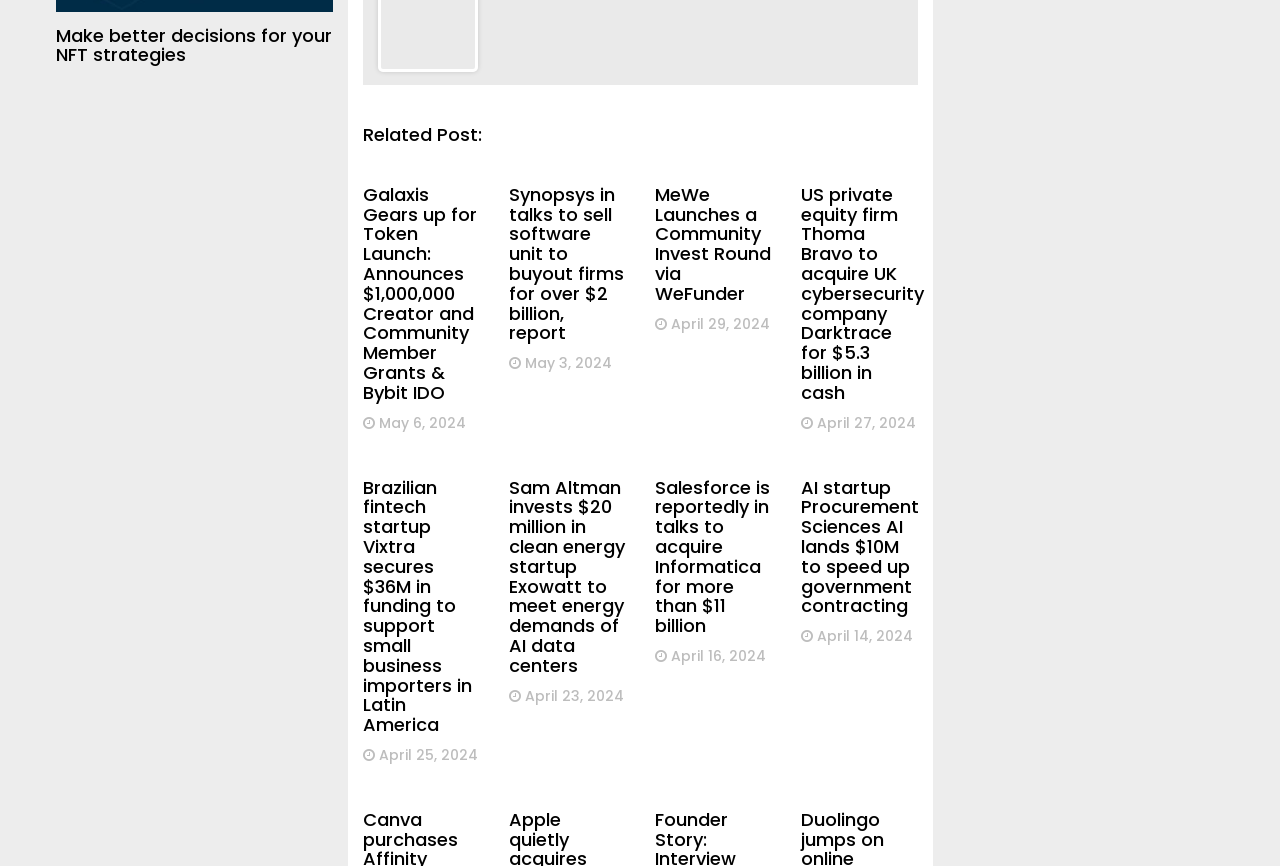By analyzing the image, answer the following question with a detailed response: What is the topic of the first news article?

I looked at the first heading on the page, which is 'Make better decisions for your NFT strategies'. This suggests that the topic of the first news article is related to NFT strategies.